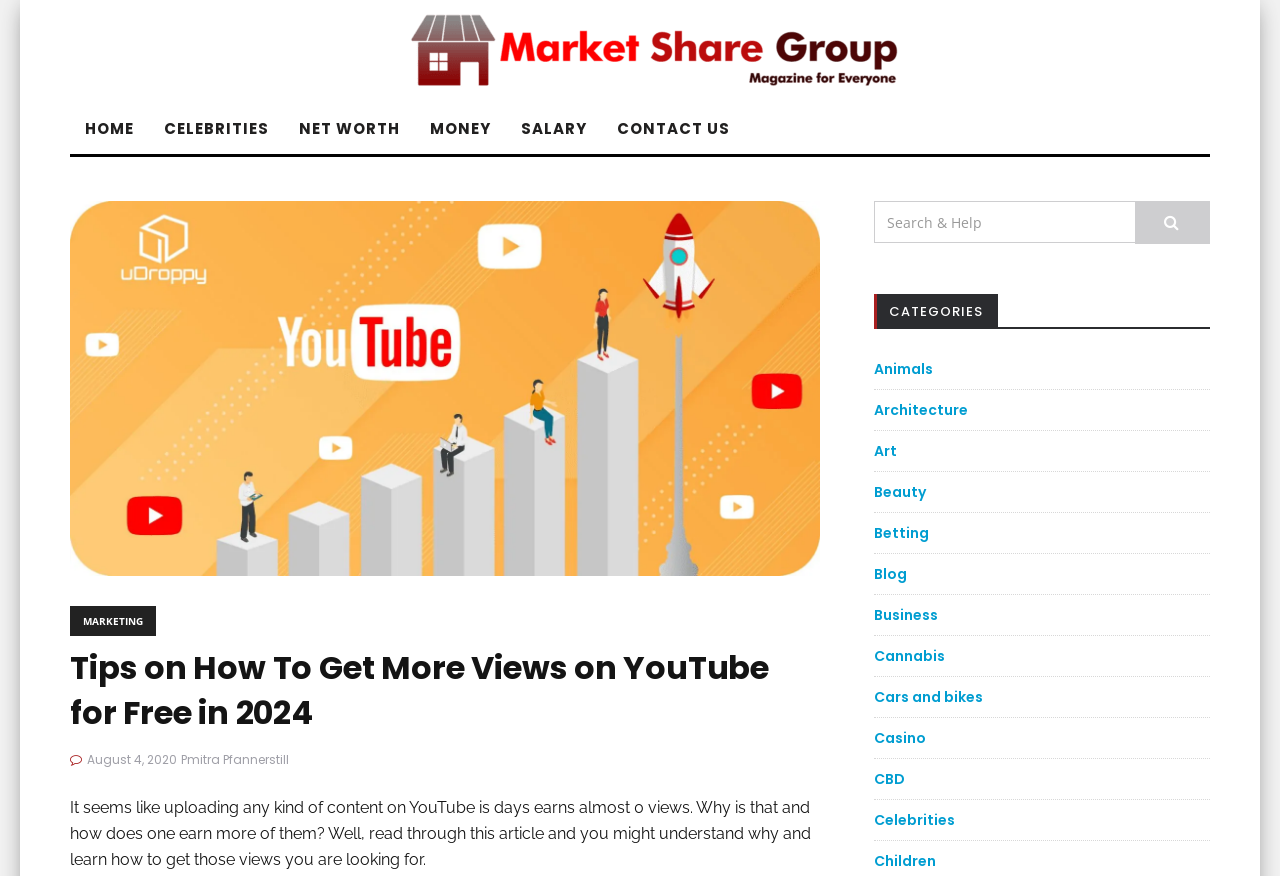Please extract the title of the webpage.

Tips on How To Get More Views on YouTube for Free in 2024